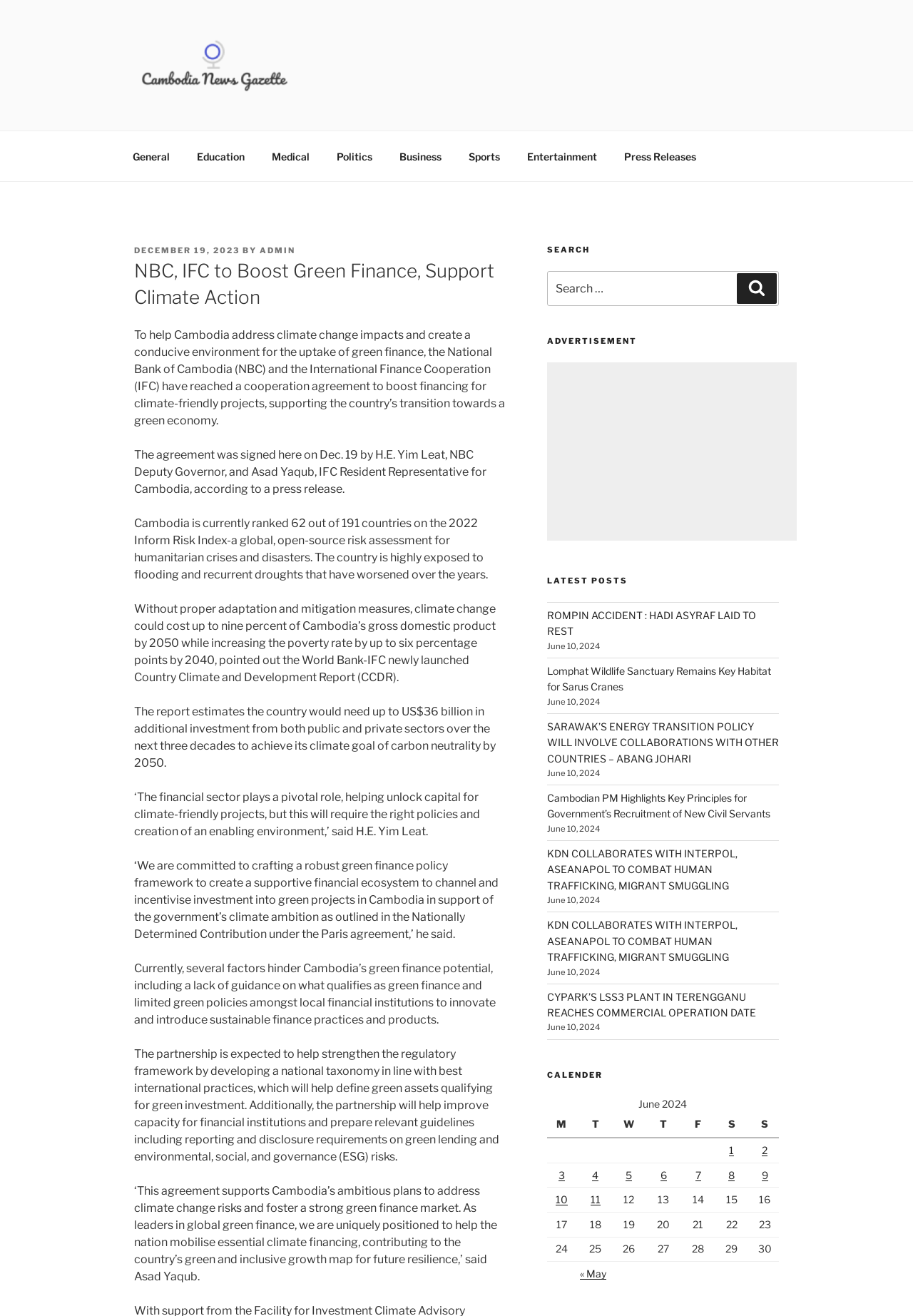What is the role of the financial sector in achieving Cambodia's climate goal?
Please use the image to provide an in-depth answer to the question.

The financial sector plays a pivotal role in helping unlock capital for climate-friendly projects, but this will require the right policies and creation of an enabling environment, as stated by H.E. Yim Leat.